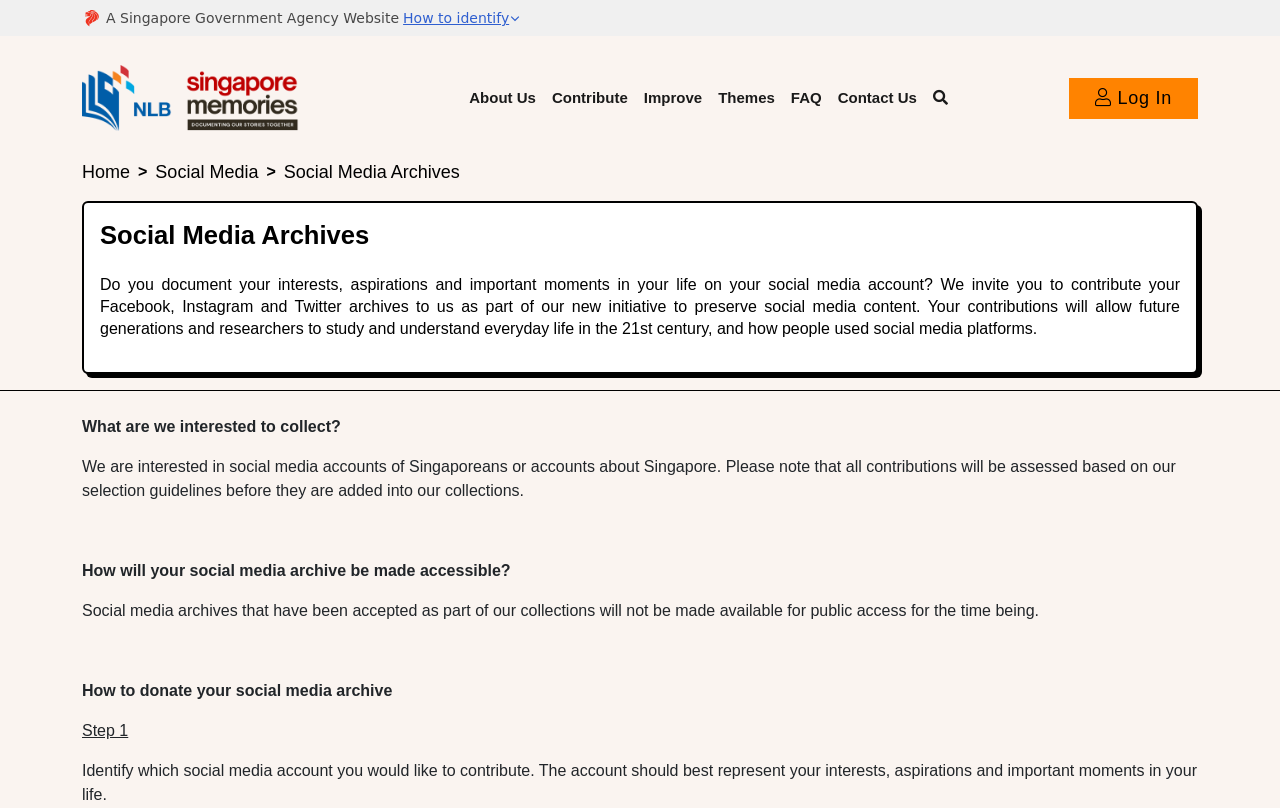What is the name of the government agency?
Please give a detailed and elaborate answer to the question.

The question can be answered by looking at the top of the webpage, where it says 'A Singapore Government Agency Website'. This indicates that the website is affiliated with a government agency in Singapore.